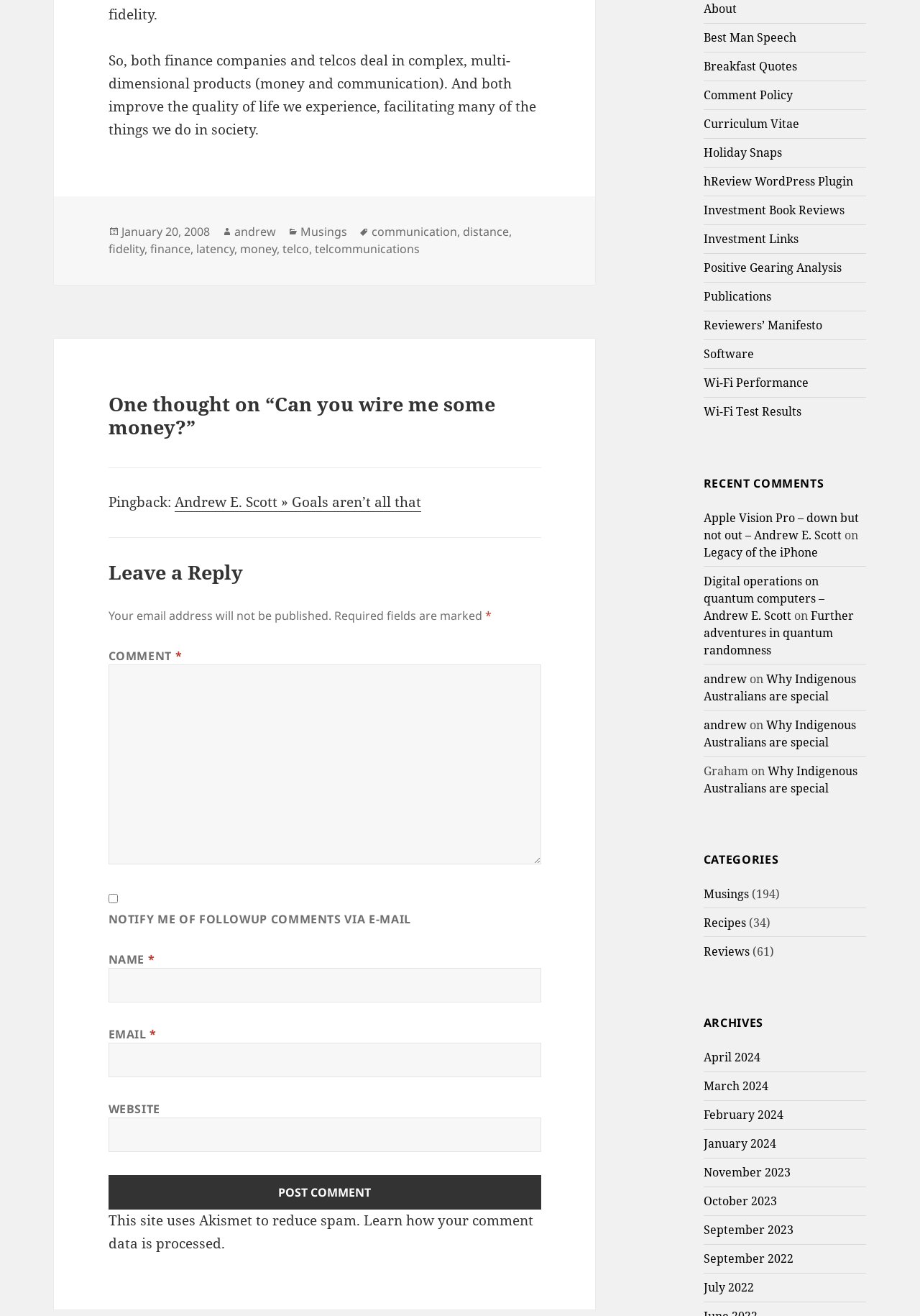What is the category with the most posts?
Relying on the image, give a concise answer in one word or a brief phrase.

Musings